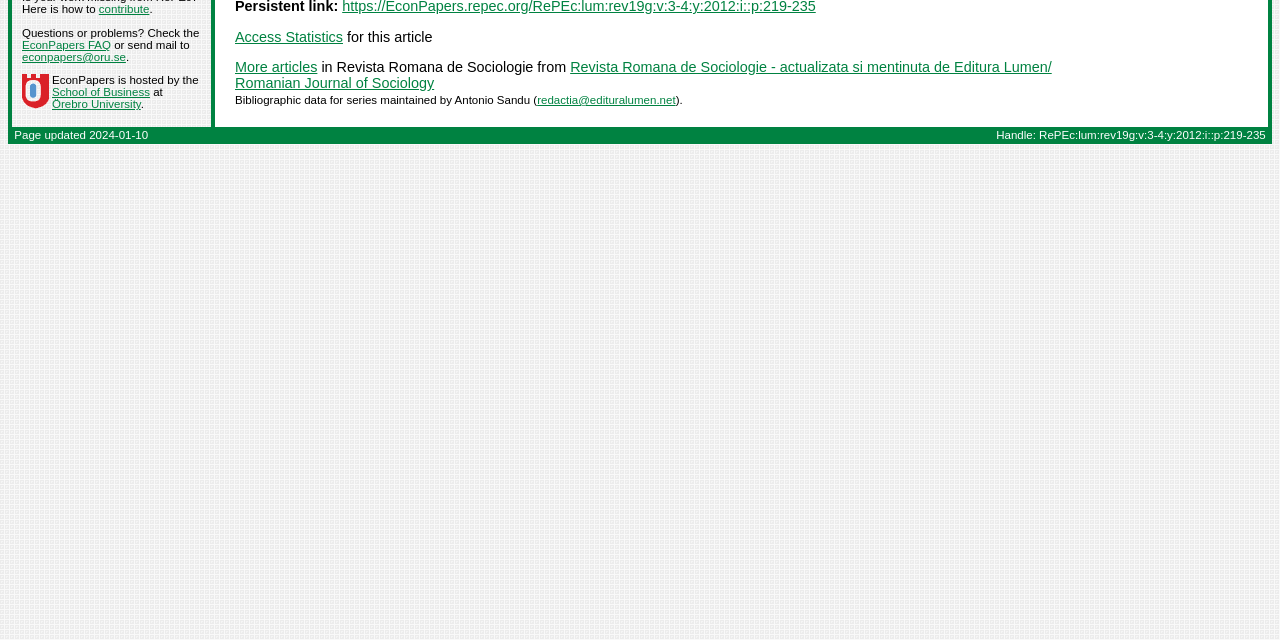Find the bounding box of the element with the following description: "School of Business". The coordinates must be four float numbers between 0 and 1, formatted as [left, top, right, bottom].

[0.041, 0.135, 0.117, 0.154]